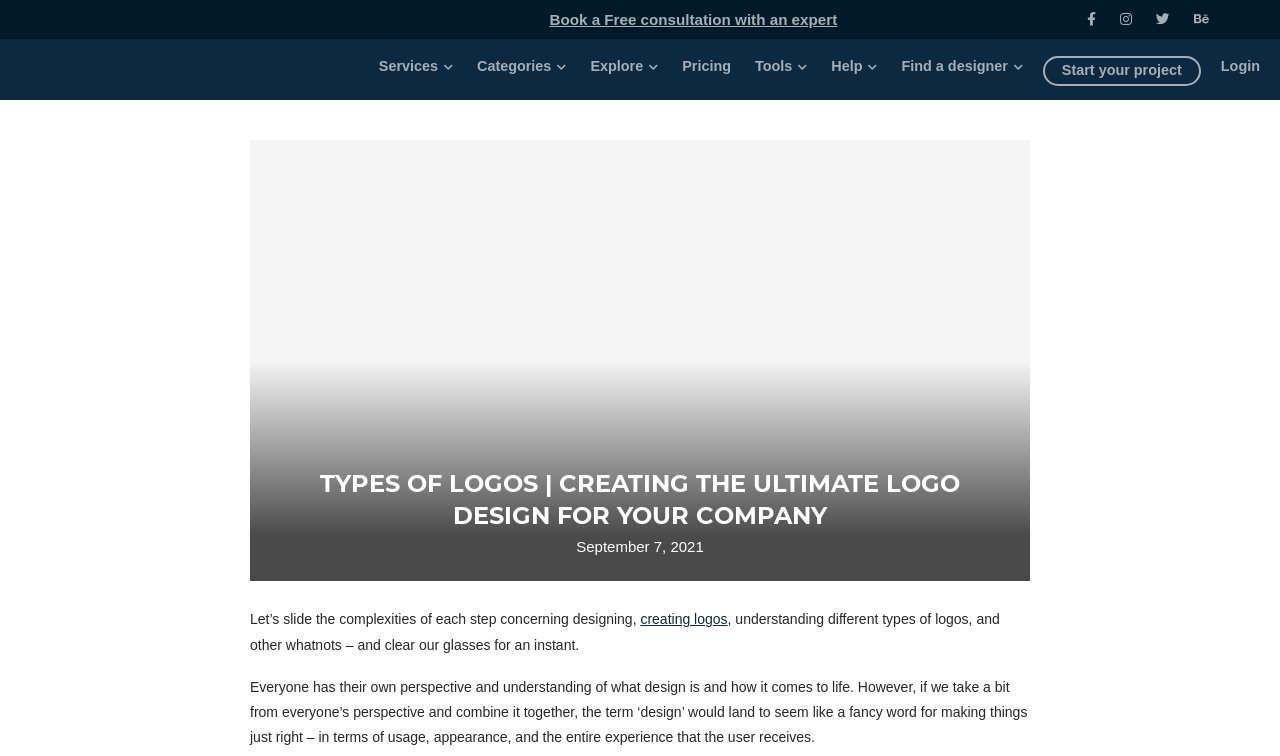Determine the main heading of the webpage and generate its text.

TYPES OF LOGOS | CREATING THE ULTIMATE LOGO DESIGN FOR YOUR COMPANY